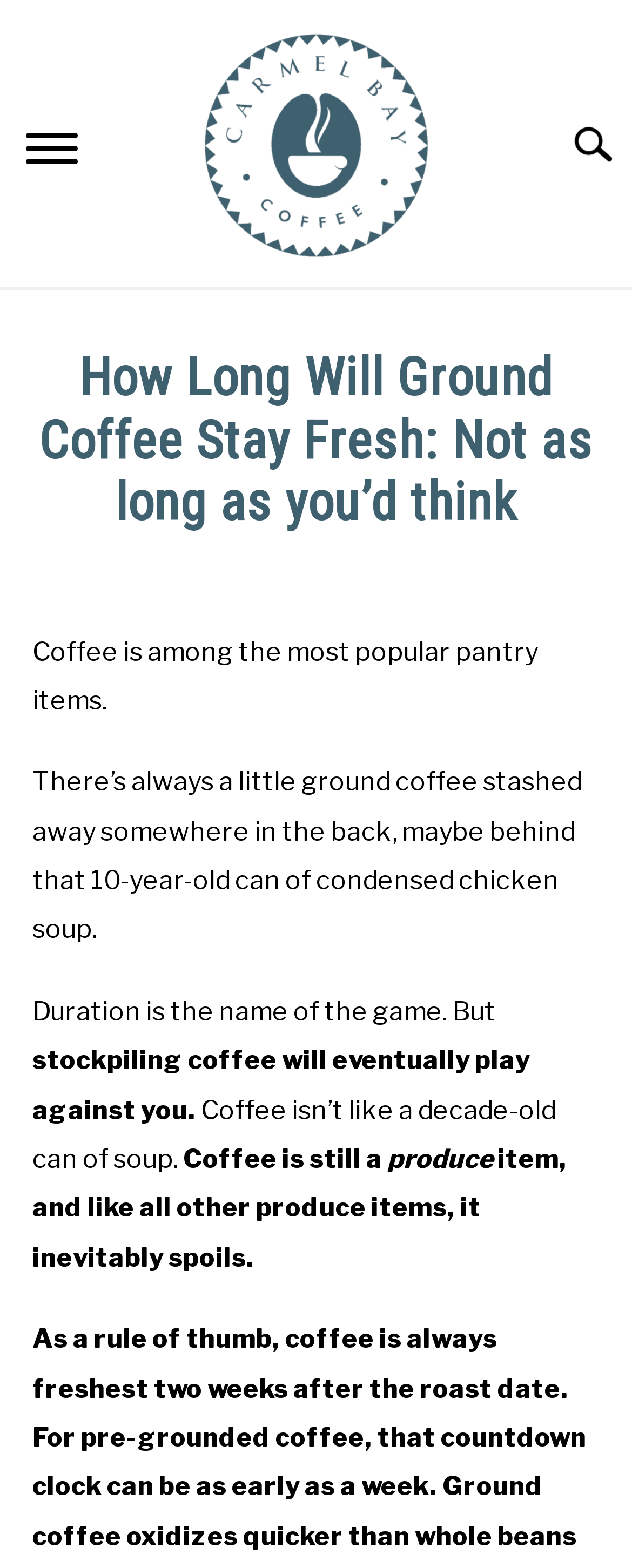Based on the element description alt="Carmel Bay Coffee", identify the bounding box of the UI element in the given webpage screenshot. The coordinates should be in the format (top-left x, top-left y, bottom-right x, bottom-right y) and must be between 0 and 1.

[0.321, 0.021, 0.679, 0.173]